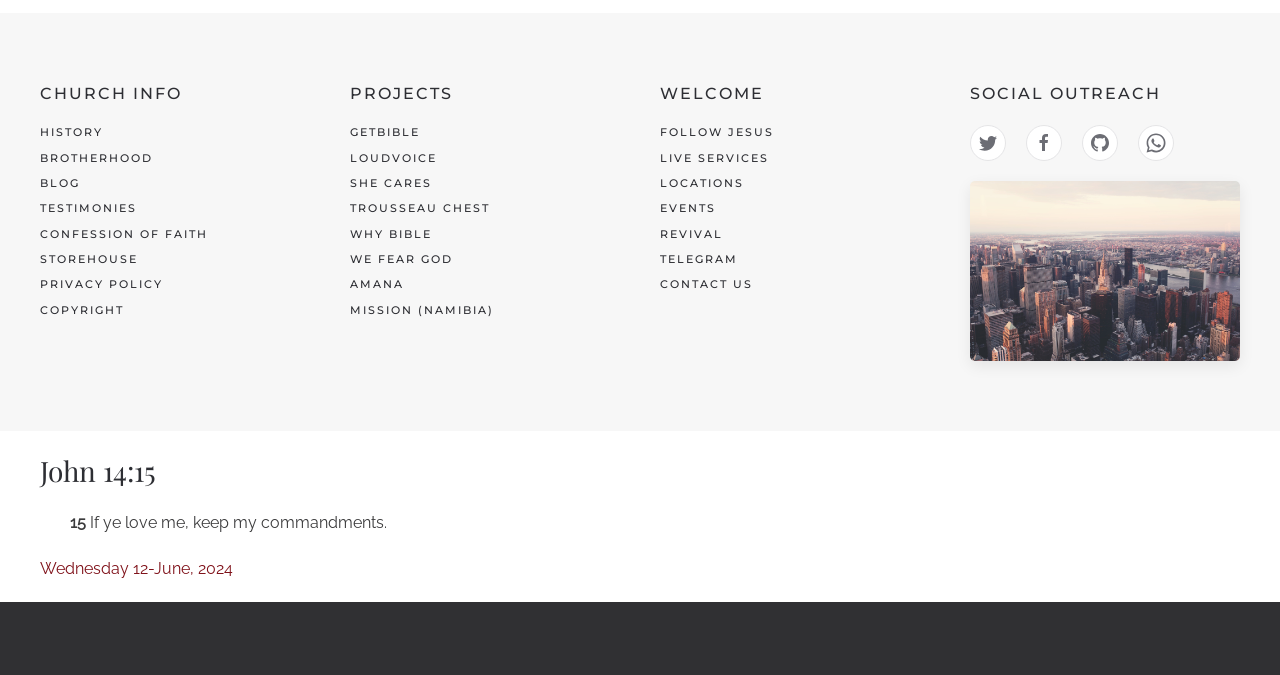Use a single word or phrase to answer the question:
What is the main topic of the webpage?

Church